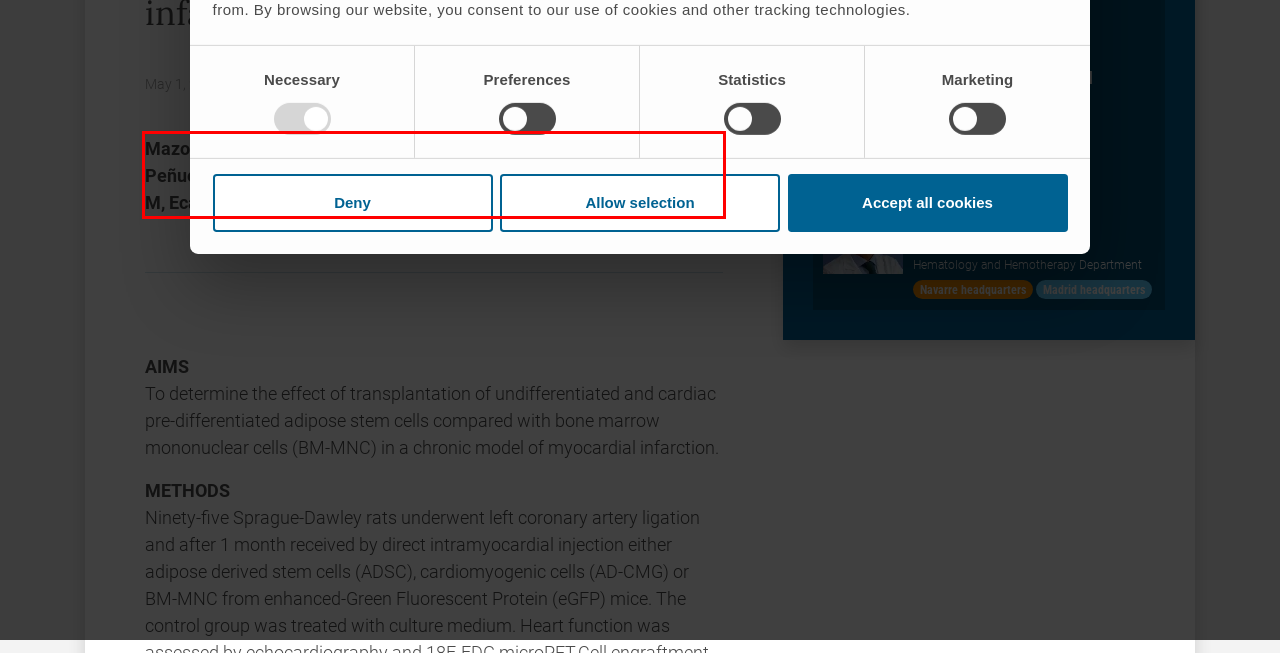Your task is to recognize and extract the text content from the UI element enclosed in the red bounding box on the webpage screenshot.

Mazo M, Planat-Bénard V, Abizanda G, Pelacho B, Léobon B, Gavira JJ, Peñuelas I, Cemborain A, Pénicaud L, Laharrague P, Joffre C, Boisson M, Ecay M, Collantes M, Barba J, Casteilla L, Prósper F.